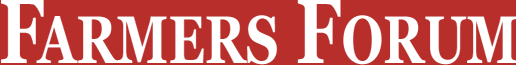Provide a comprehensive description of the image.

The image features the bold and prominent logo of "Farmers Forum," a publication dedicated to agricultural news and insights. Set against a vibrant red background, the text is displayed in a clean, white font, emphasizing its importance in the realm of farming and rural community engagement. This logo symbolizes the platform's commitment to offering the largest circulation farm newspaper in Ontario, Canada, serving as a vital resource for farmers and agricultural enthusiasts. The publication covers a wide range of topics, from breaking news to opinion pieces, aimed at keeping its readers informed about critical issues affecting the farming industry.